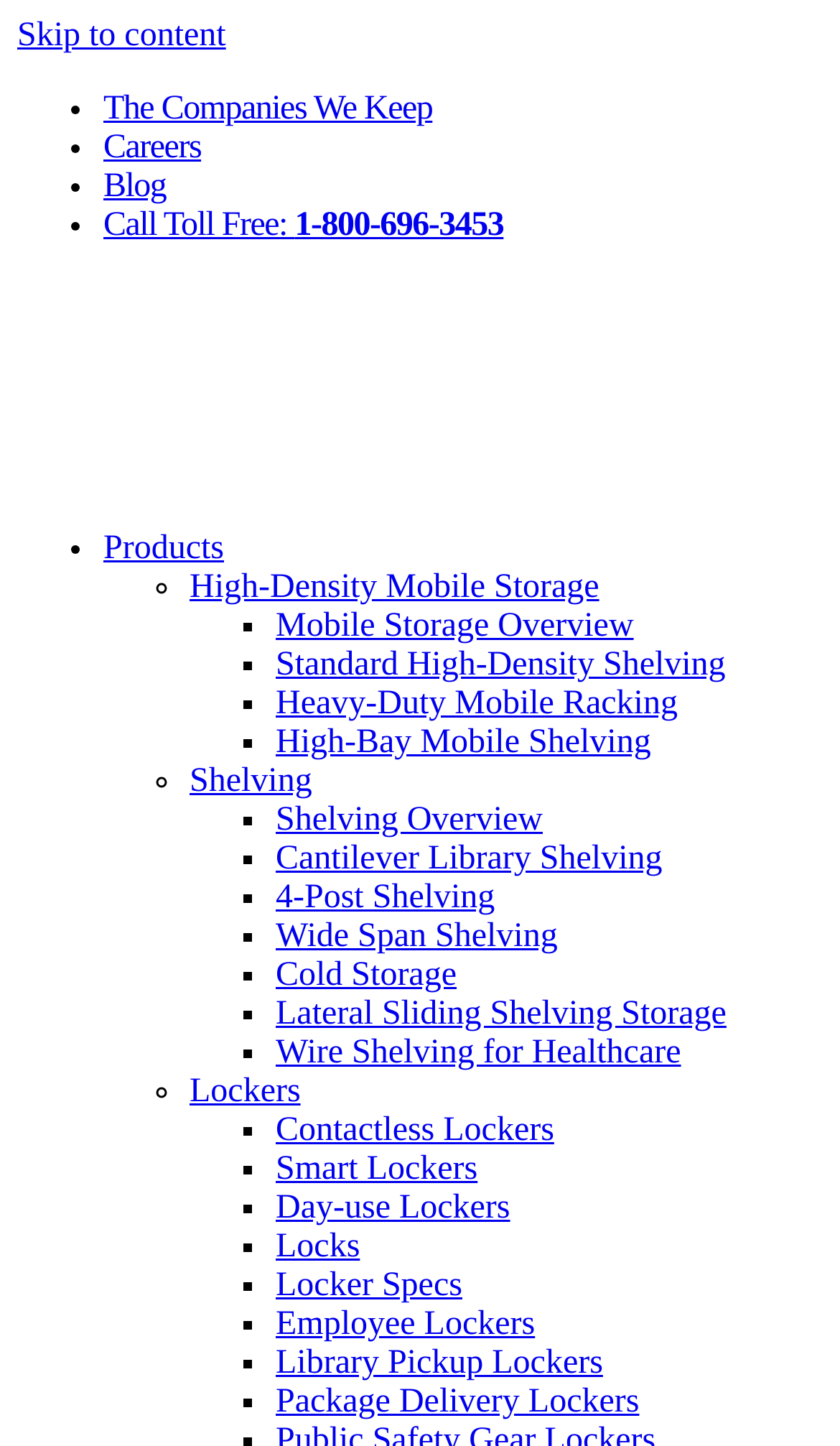Answer the question in a single word or phrase:
What is the name of the company?

Bradford Systems